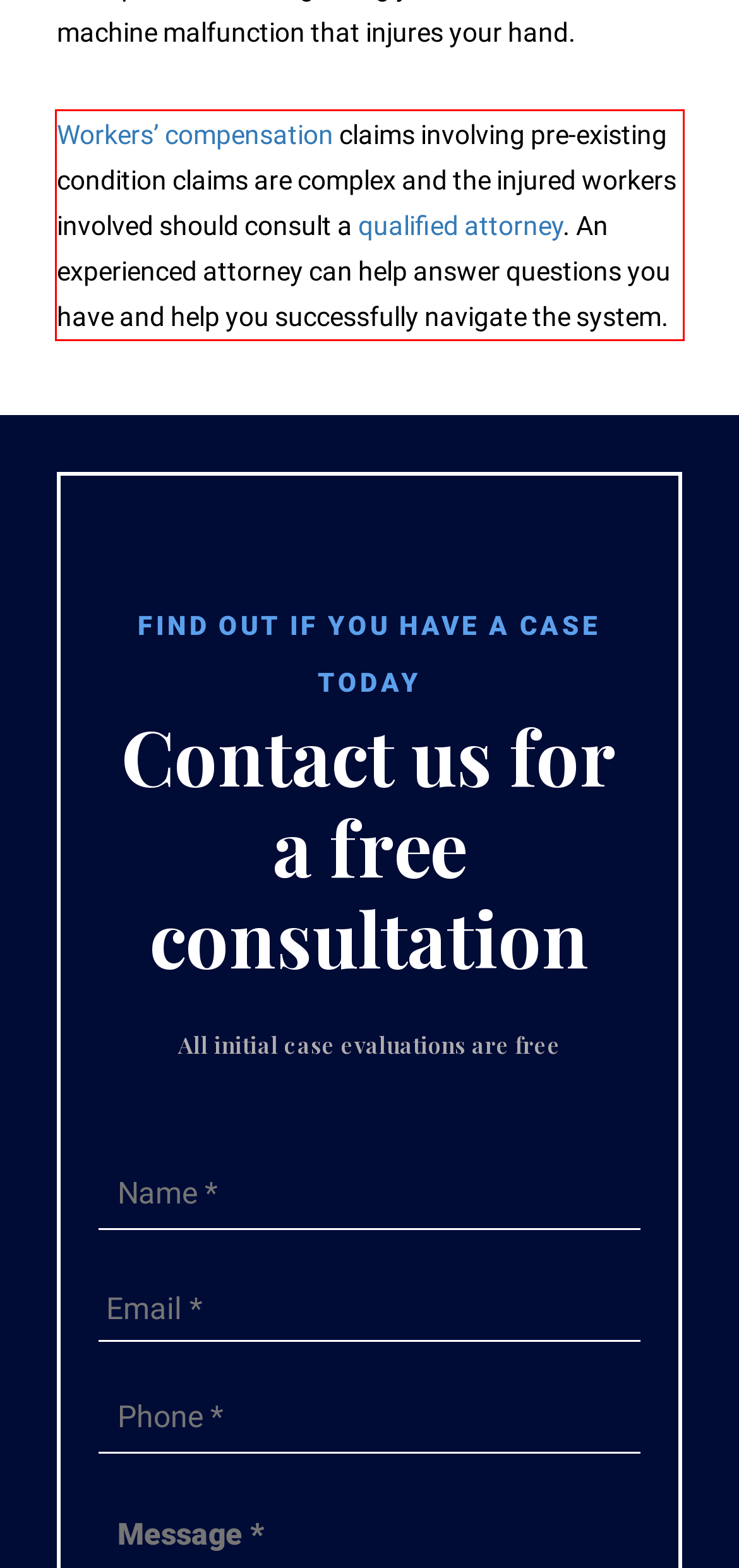With the provided screenshot of a webpage, locate the red bounding box and perform OCR to extract the text content inside it.

Workers’ compensation claims involving pre-existing condition claims are complex and the injured workers involved should consult a qualified attorney. An experienced attorney can help answer questions you have and help you successfully navigate the system.